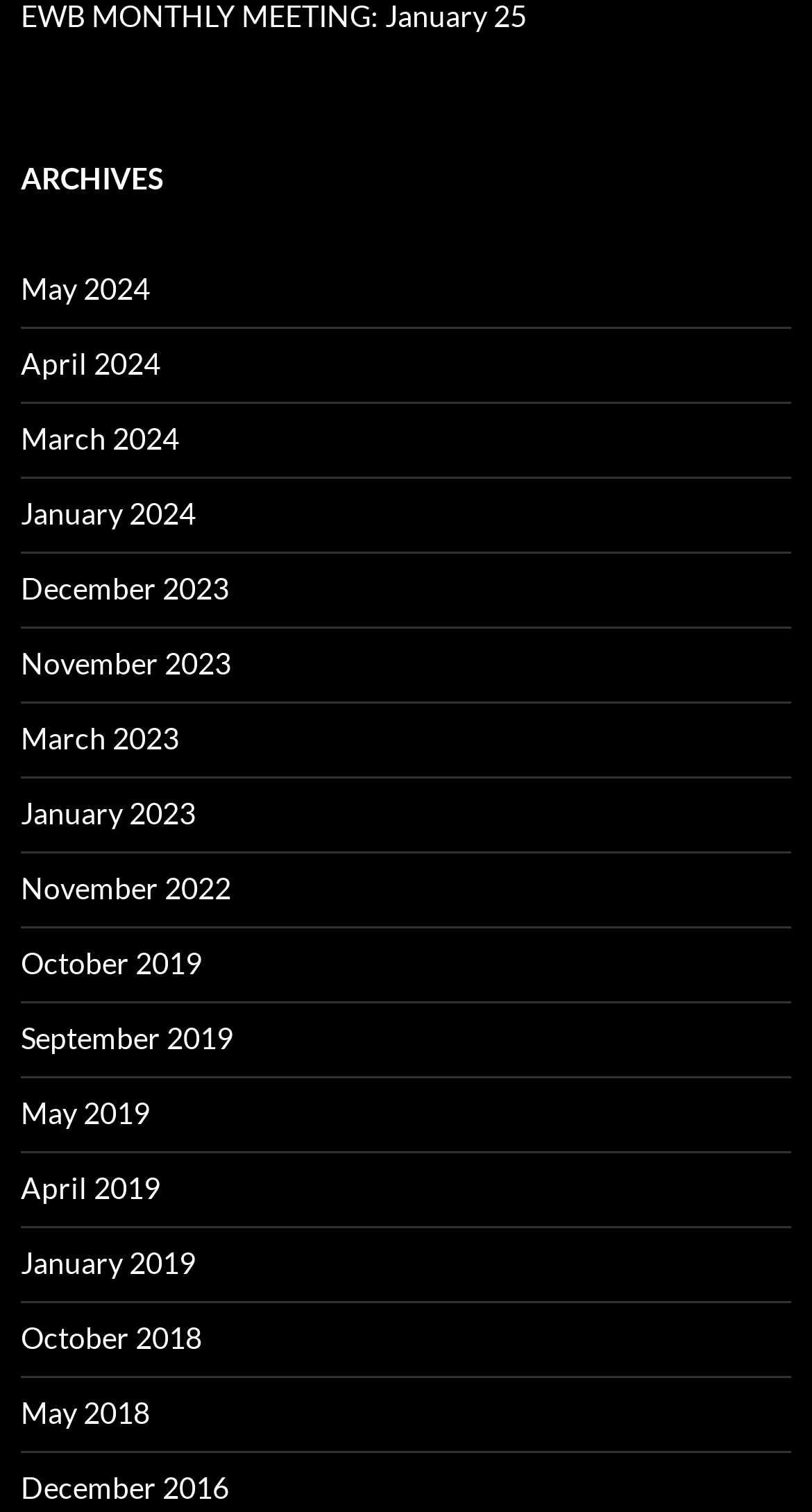Find the bounding box coordinates for the area that must be clicked to perform this action: "go to archives for April 2024".

[0.026, 0.228, 0.197, 0.252]